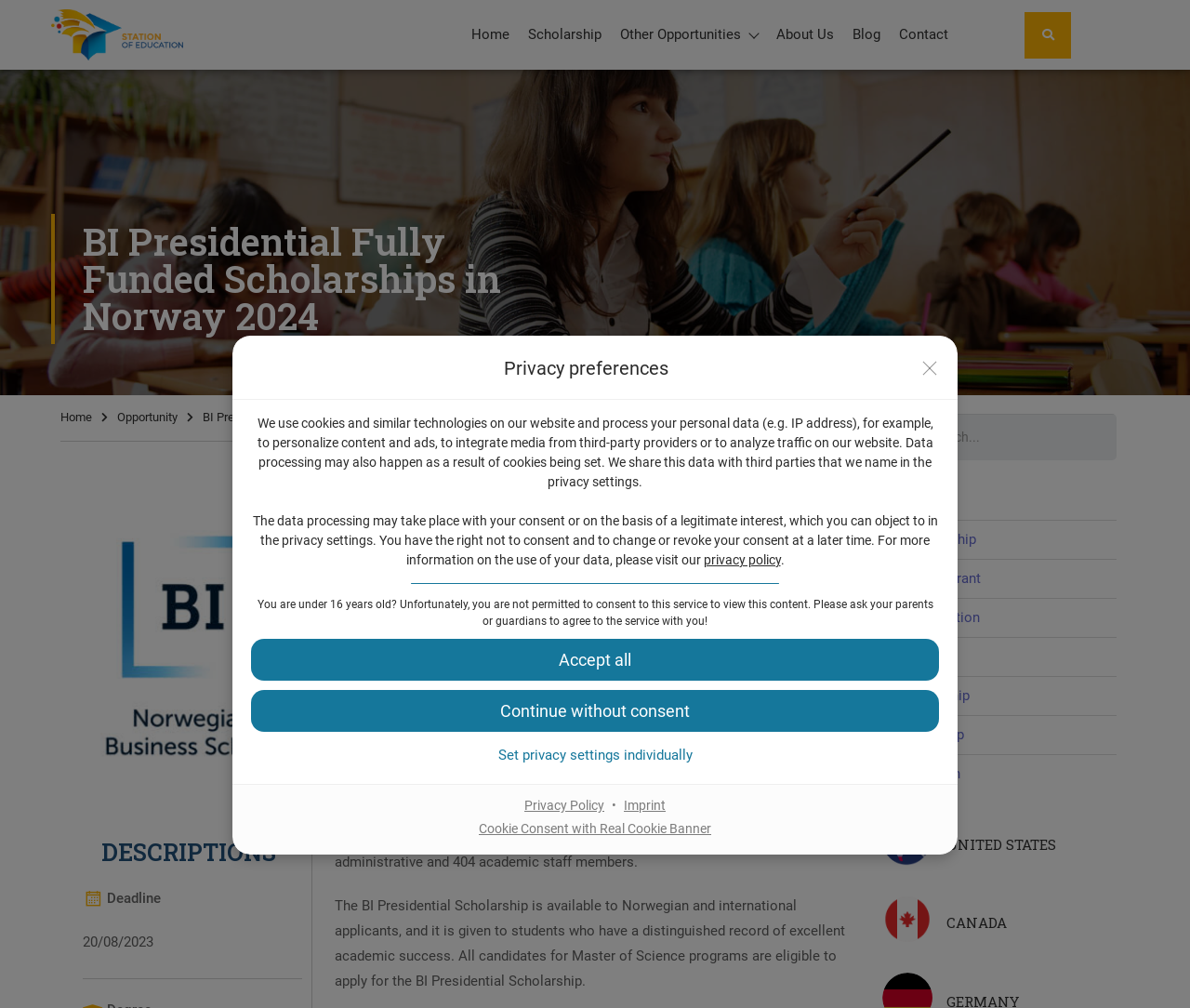Using the details from the image, please elaborate on the following question: What is the link at the bottom right corner of the page?

Based on the bounding box coordinates, the link 'Imprint' is located at the bottom right corner of the page, with coordinates [0.52, 0.792, 0.563, 0.806].